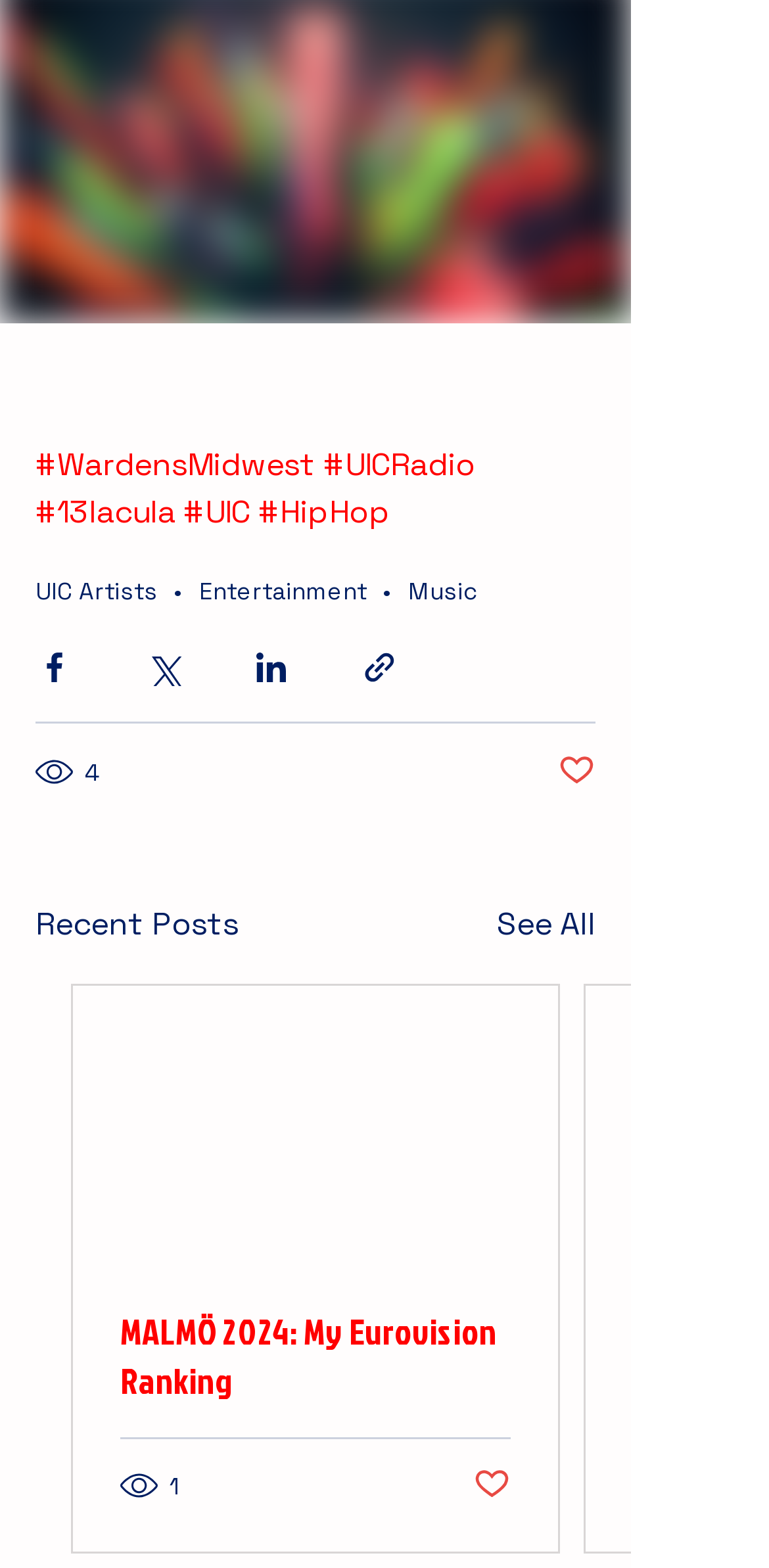Can you determine the bounding box coordinates of the area that needs to be clicked to fulfill the following instruction: "Share via Facebook"?

[0.046, 0.414, 0.095, 0.438]